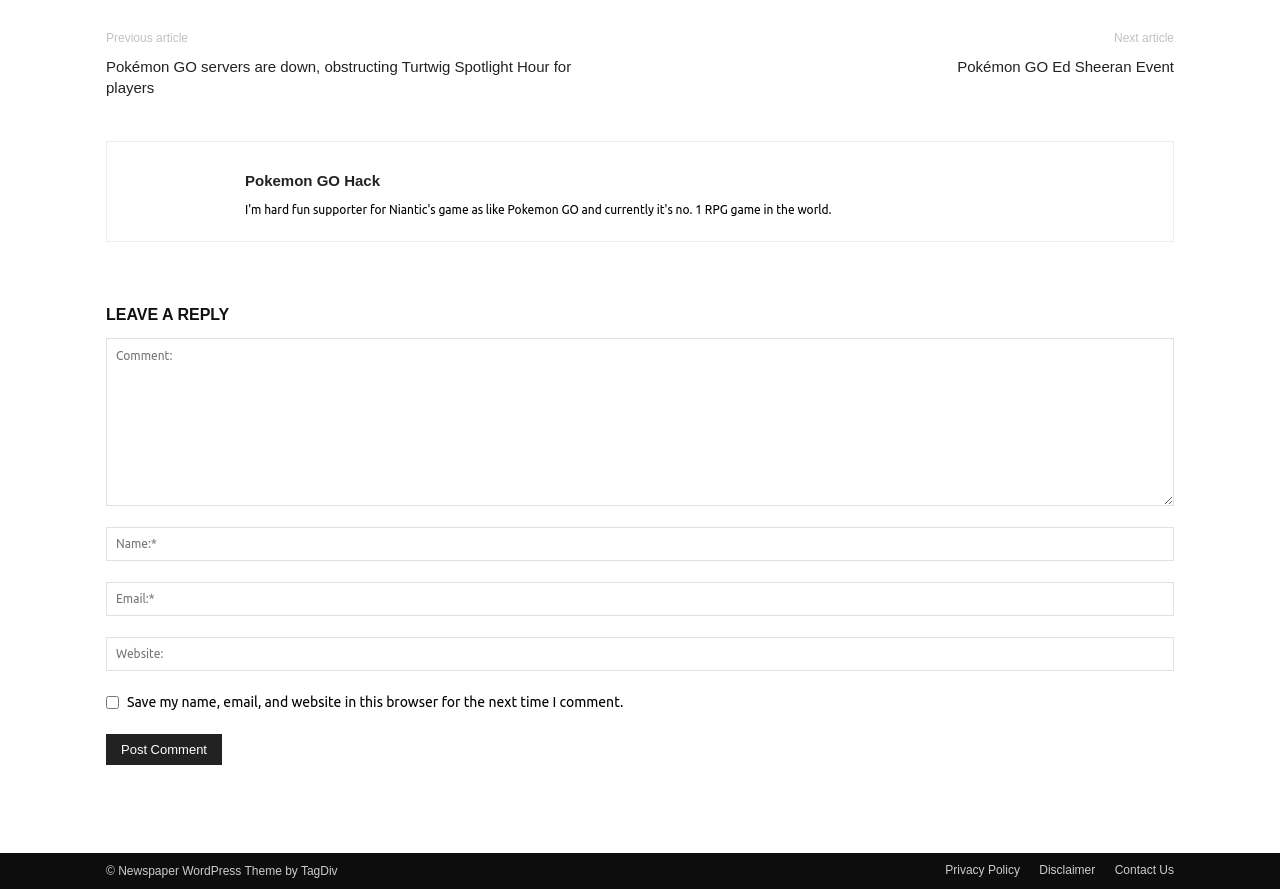Identify the bounding box for the given UI element using the description provided. Coordinates should be in the format (top-left x, top-left y, bottom-right x, bottom-right y) and must be between 0 and 1. Here is the description: name="submit" value="Post Comment"

[0.083, 0.826, 0.173, 0.861]